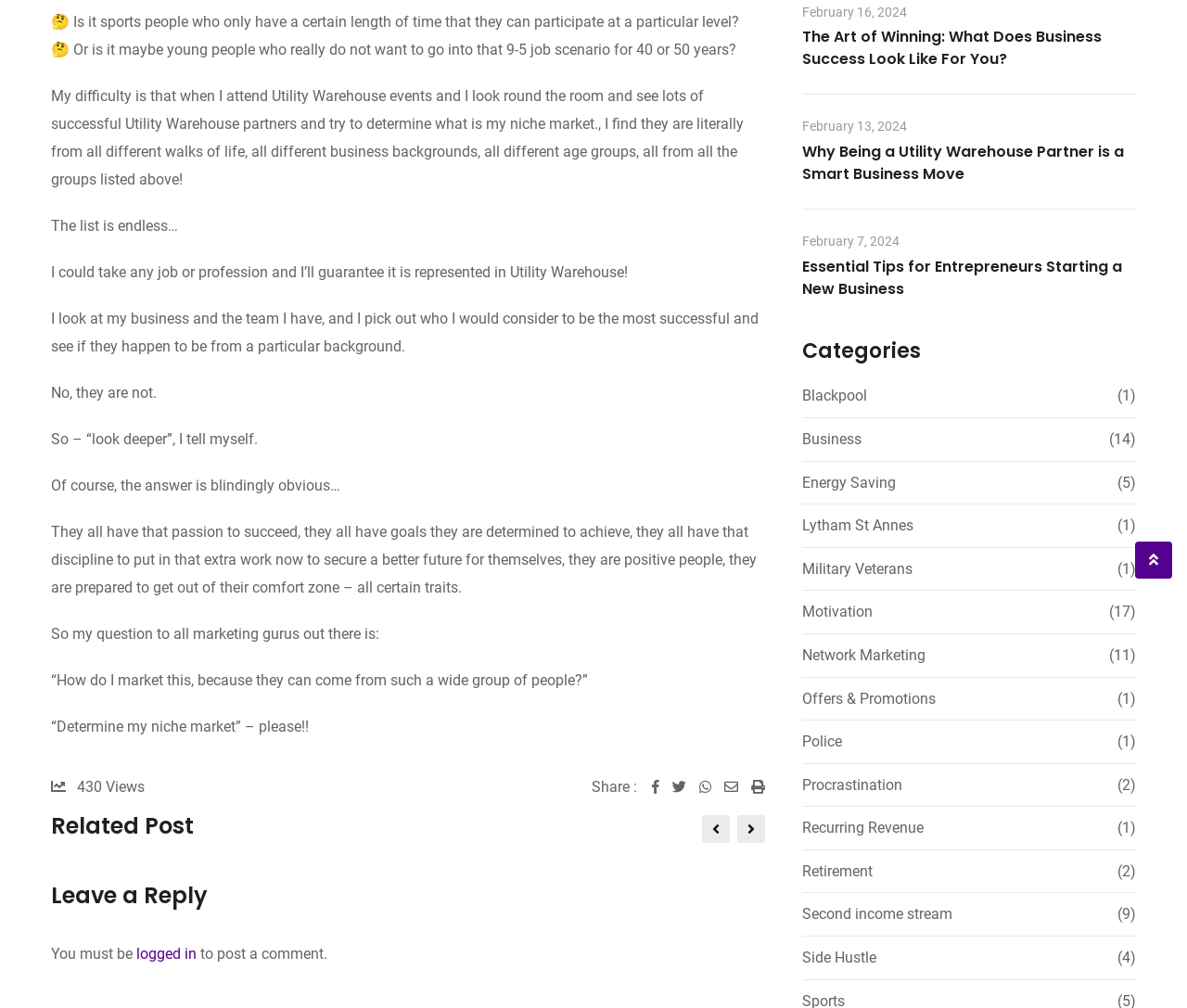Locate the bounding box of the UI element based on this description: "Procrastination". Provide four float numbers between 0 and 1 as [left, top, right, bottom].

[0.676, 0.767, 0.76, 0.791]